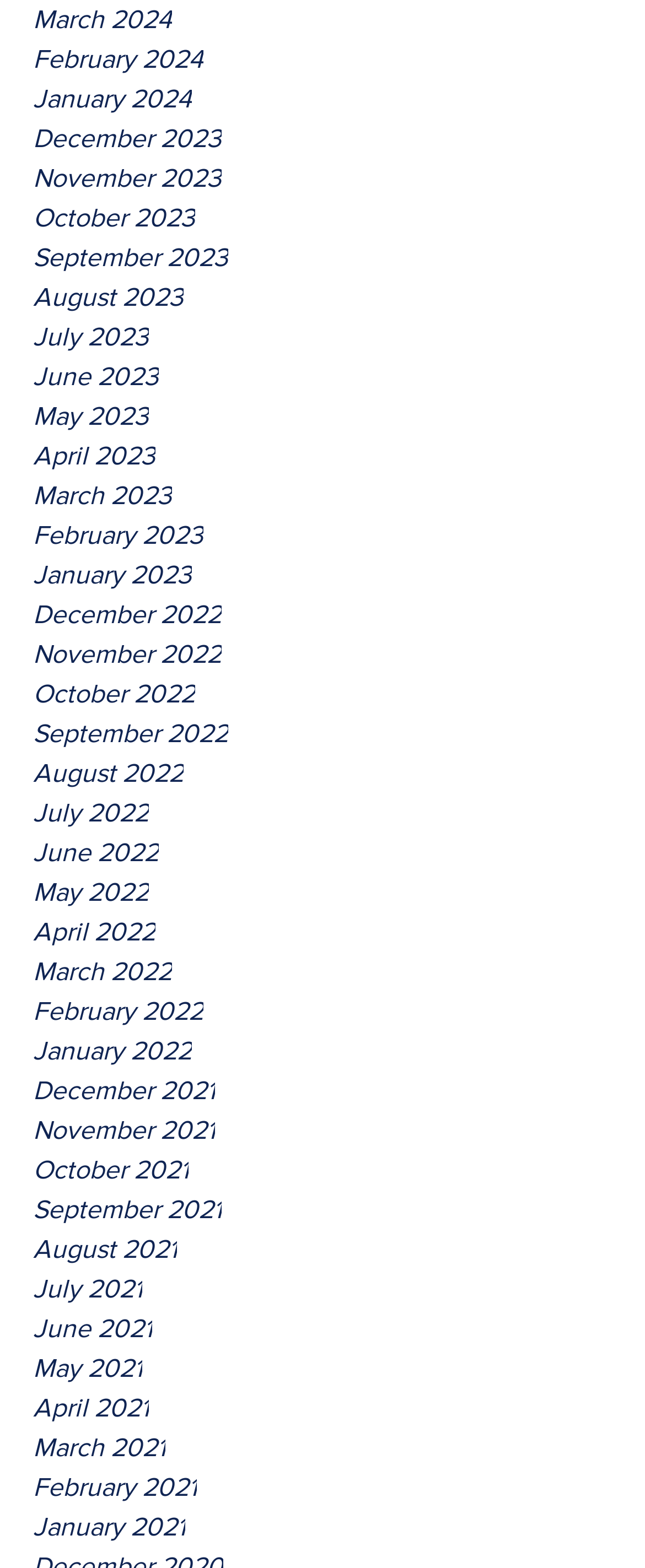Please identify the bounding box coordinates of the clickable area that will fulfill the following instruction: "View February 2024". The coordinates should be in the format of four float numbers between 0 and 1, i.e., [left, top, right, bottom].

[0.051, 0.025, 0.769, 0.05]